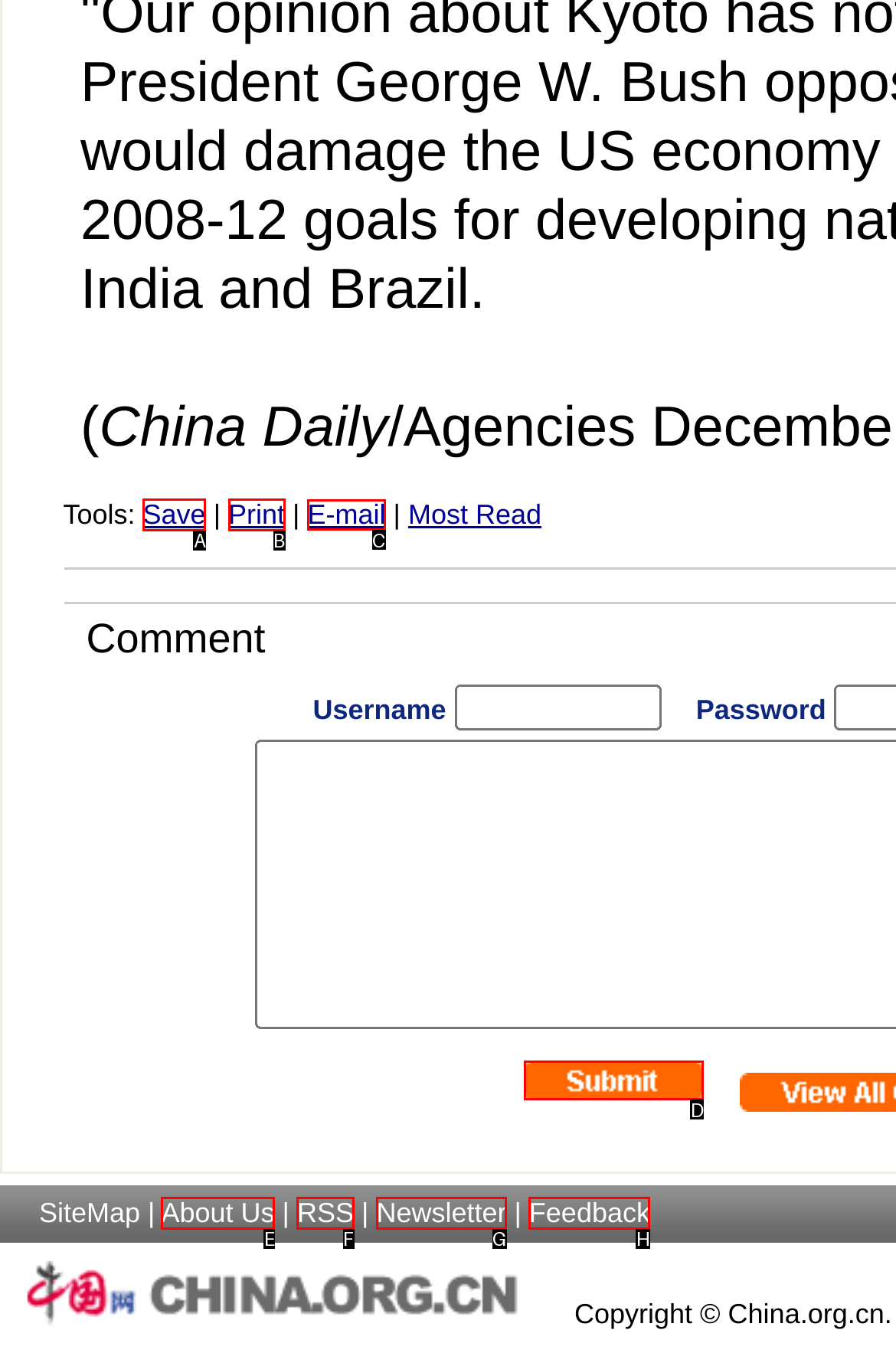Select the right option to accomplish this task: Click on E-mail. Reply with the letter corresponding to the correct UI element.

C